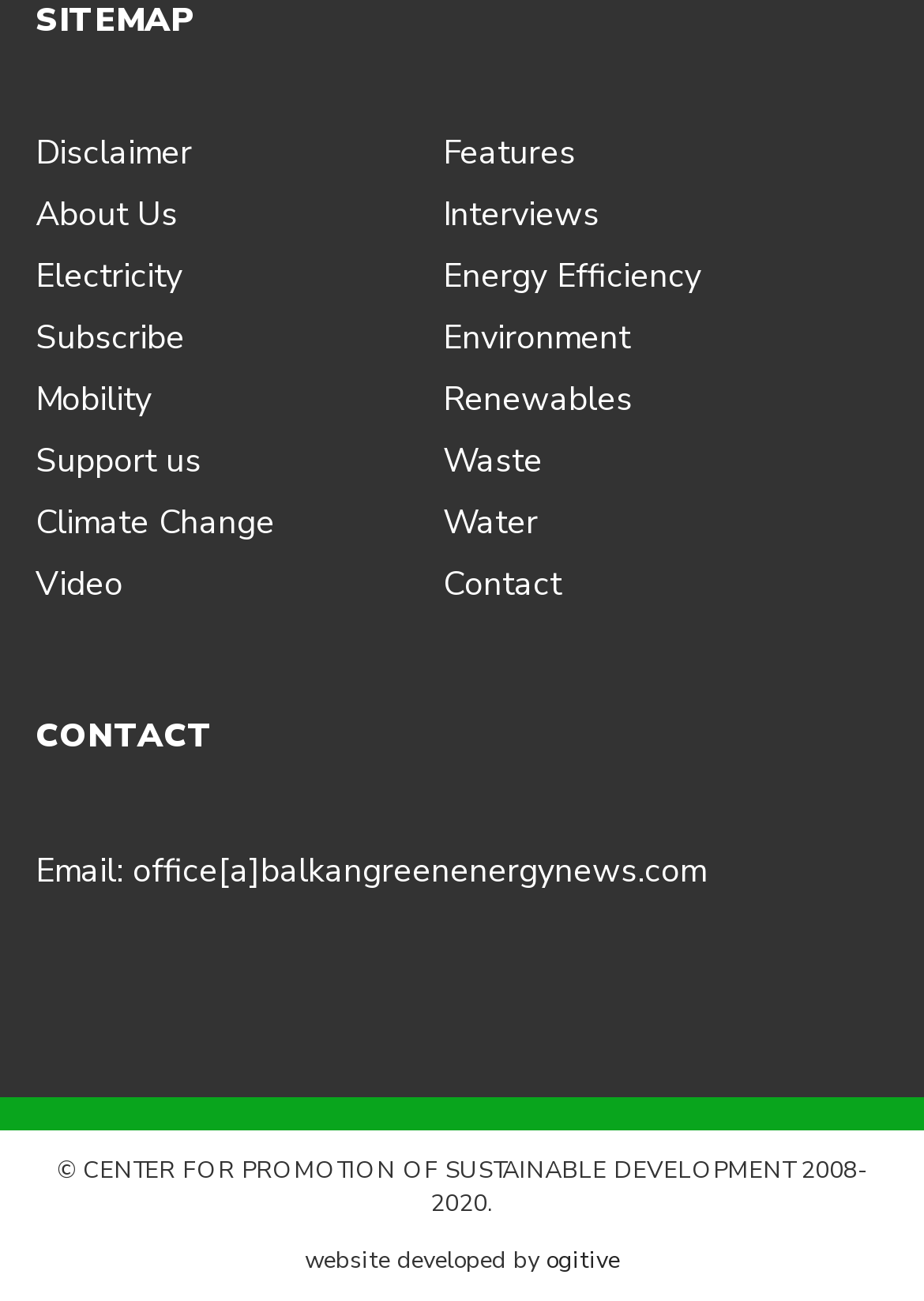Determine the bounding box coordinates of the target area to click to execute the following instruction: "Visit the website developed by ogitive."

[0.591, 0.957, 0.671, 0.983]